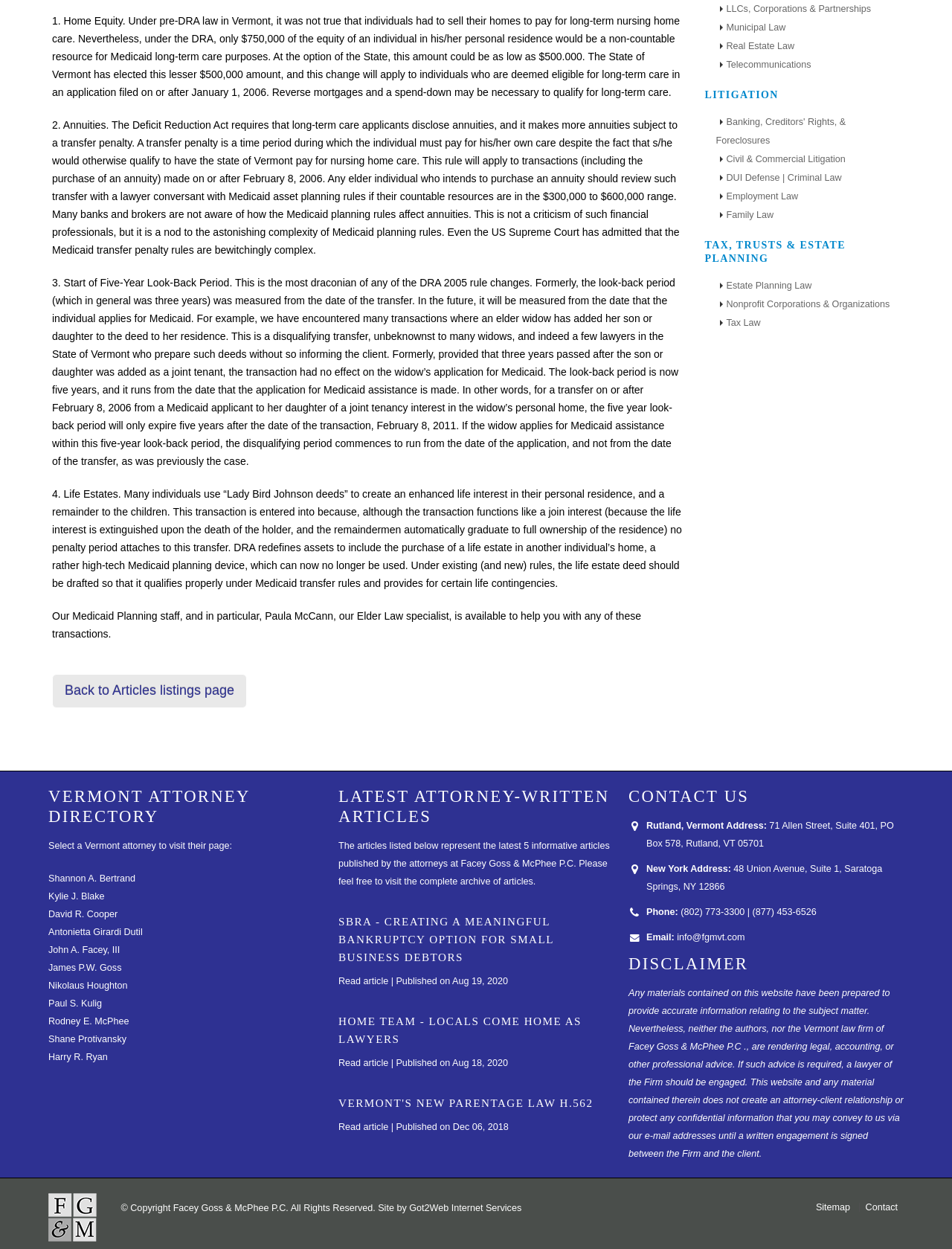Please predict the bounding box coordinates (top-left x, top-left y, bottom-right x, bottom-right y) for the UI element in the screenshot that fits the description: Harry R. Ryan

[0.051, 0.842, 0.113, 0.85]